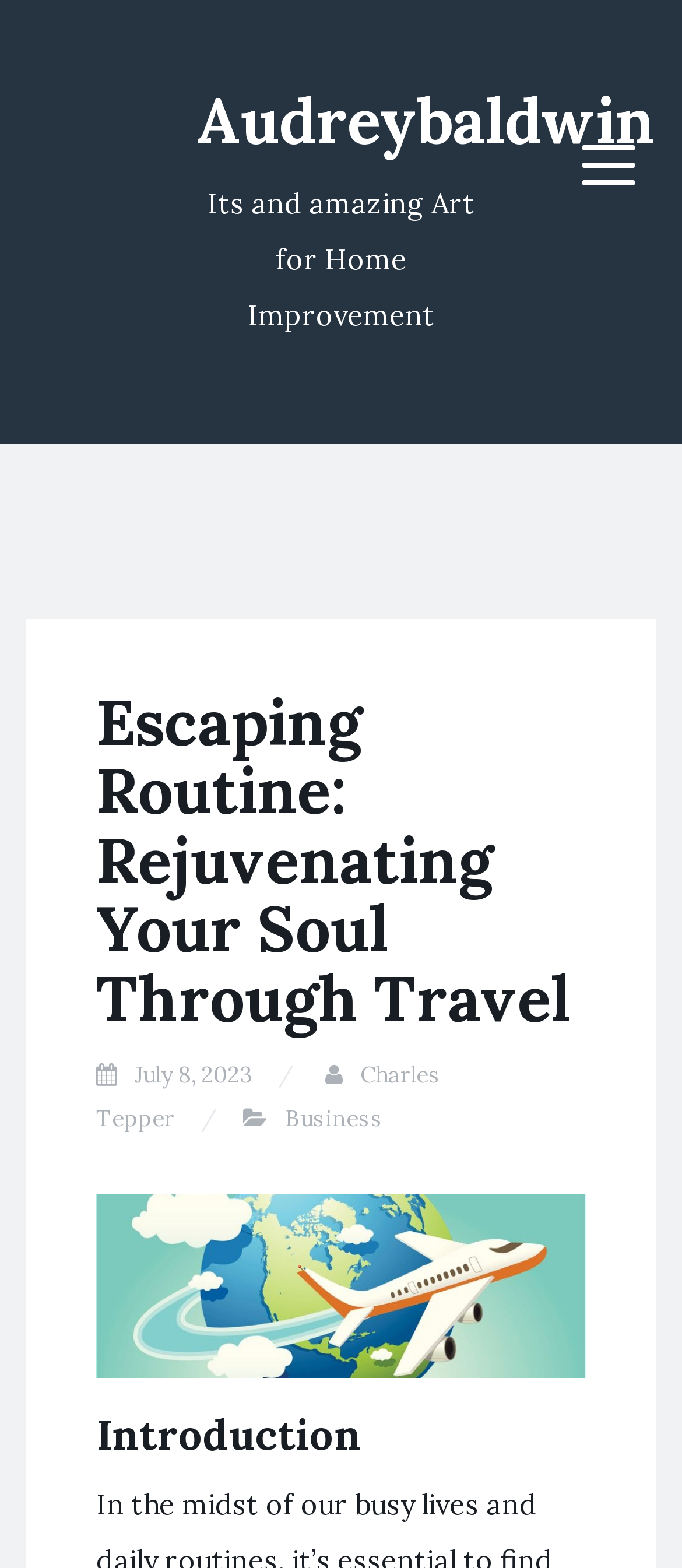Provide the bounding box coordinates of the HTML element this sentence describes: "News". The bounding box coordinates consist of four float numbers between 0 and 1, i.e., [left, top, right, bottom].

None